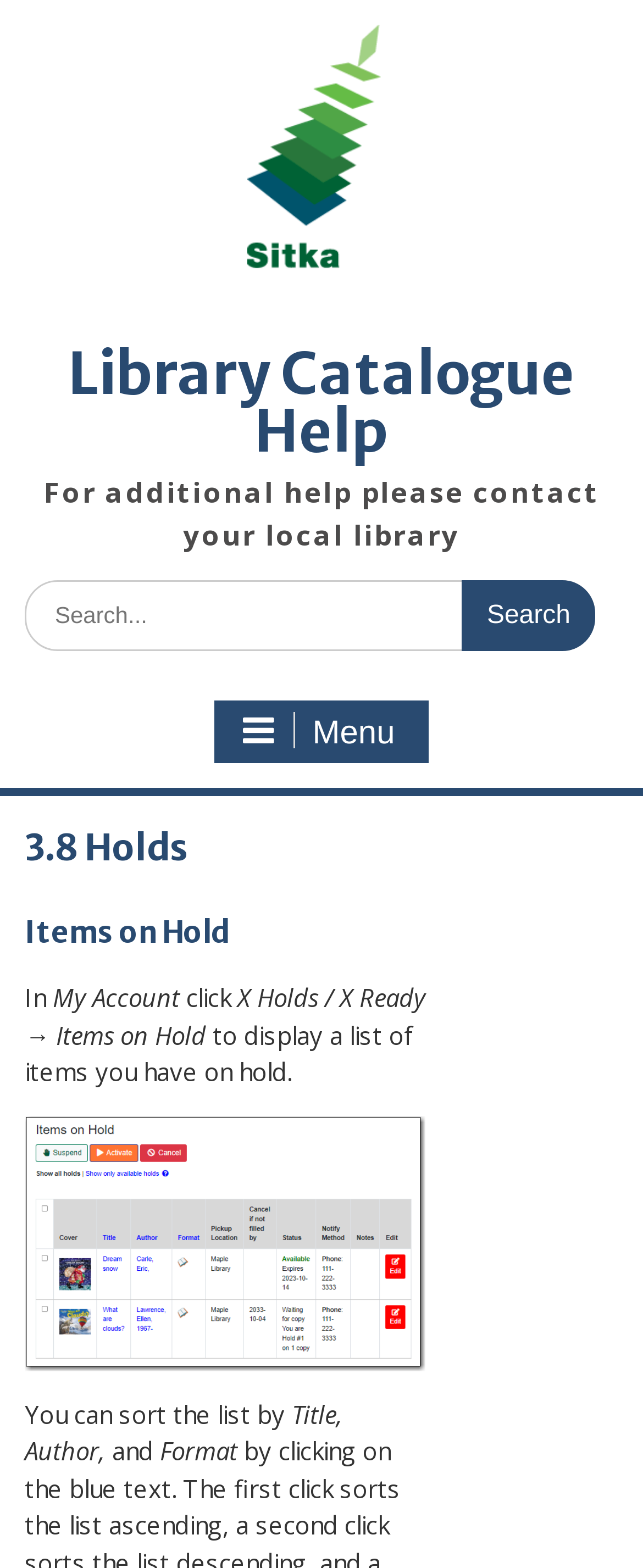Please provide a comprehensive answer to the question below using the information from the image: How do I view my account information?

The webpage suggests that users can view their account information by clicking on the 'My Account' link, which is located in the menu.